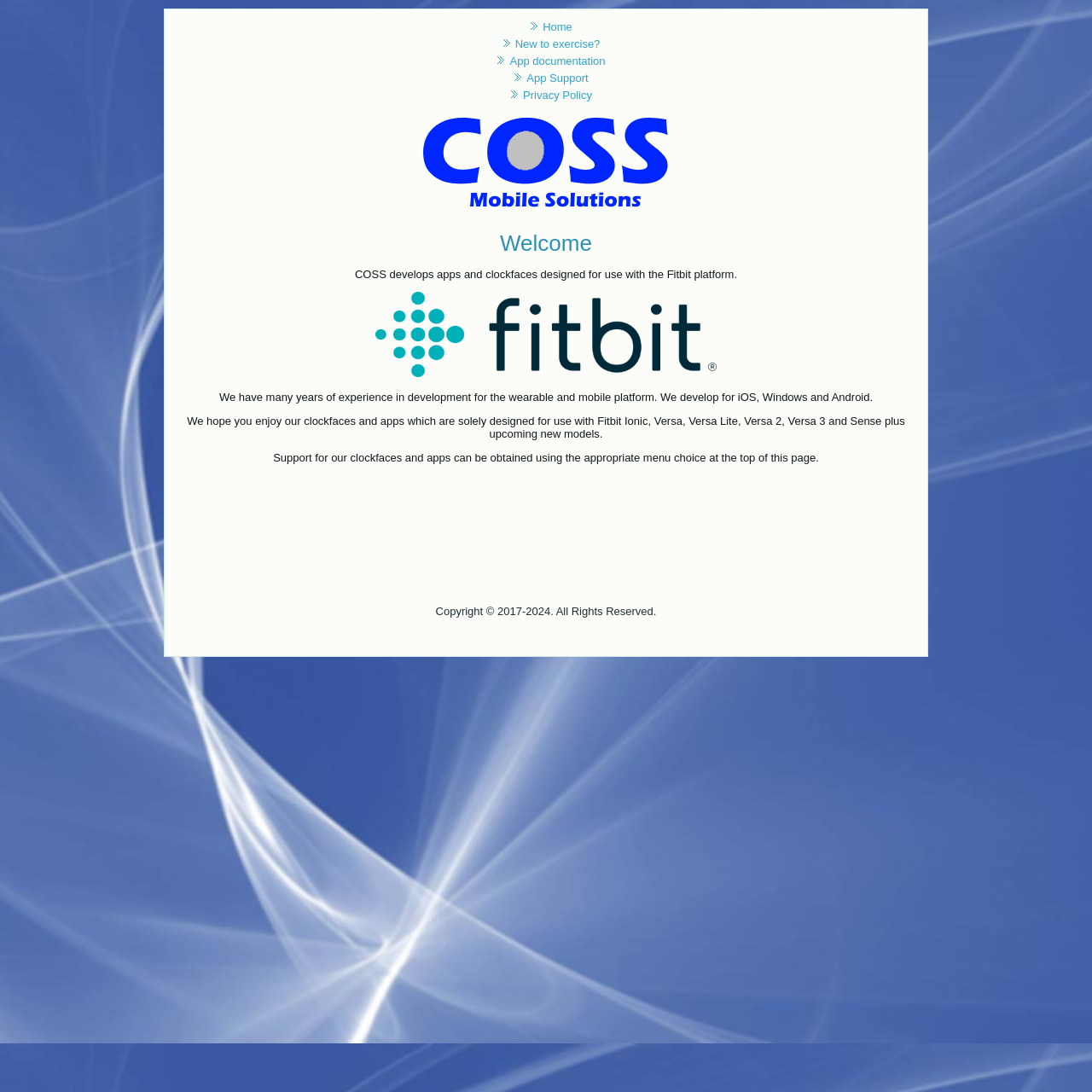Identify the bounding box for the described UI element. Provide the coordinates in (top-left x, top-left y, bottom-right x, bottom-right y) format with values ranging from 0 to 1: Two Brothers Creative

None